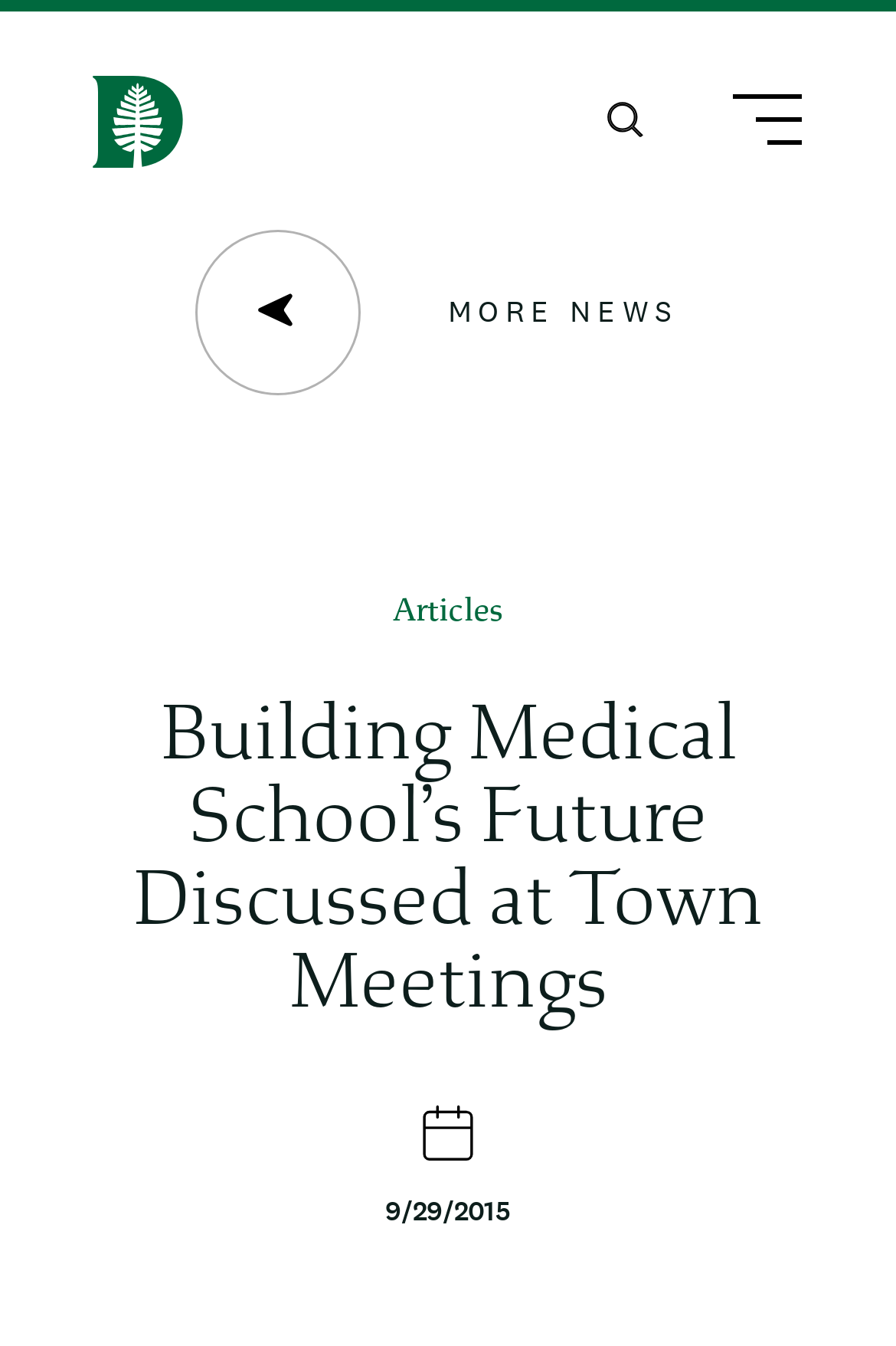What is the purpose of the 'Main Menu Trigger' button?
Please give a detailed and elaborate answer to the question based on the image.

The 'Main Menu Trigger' button is likely to open the main menu of the website, allowing users to navigate to different sections or pages.